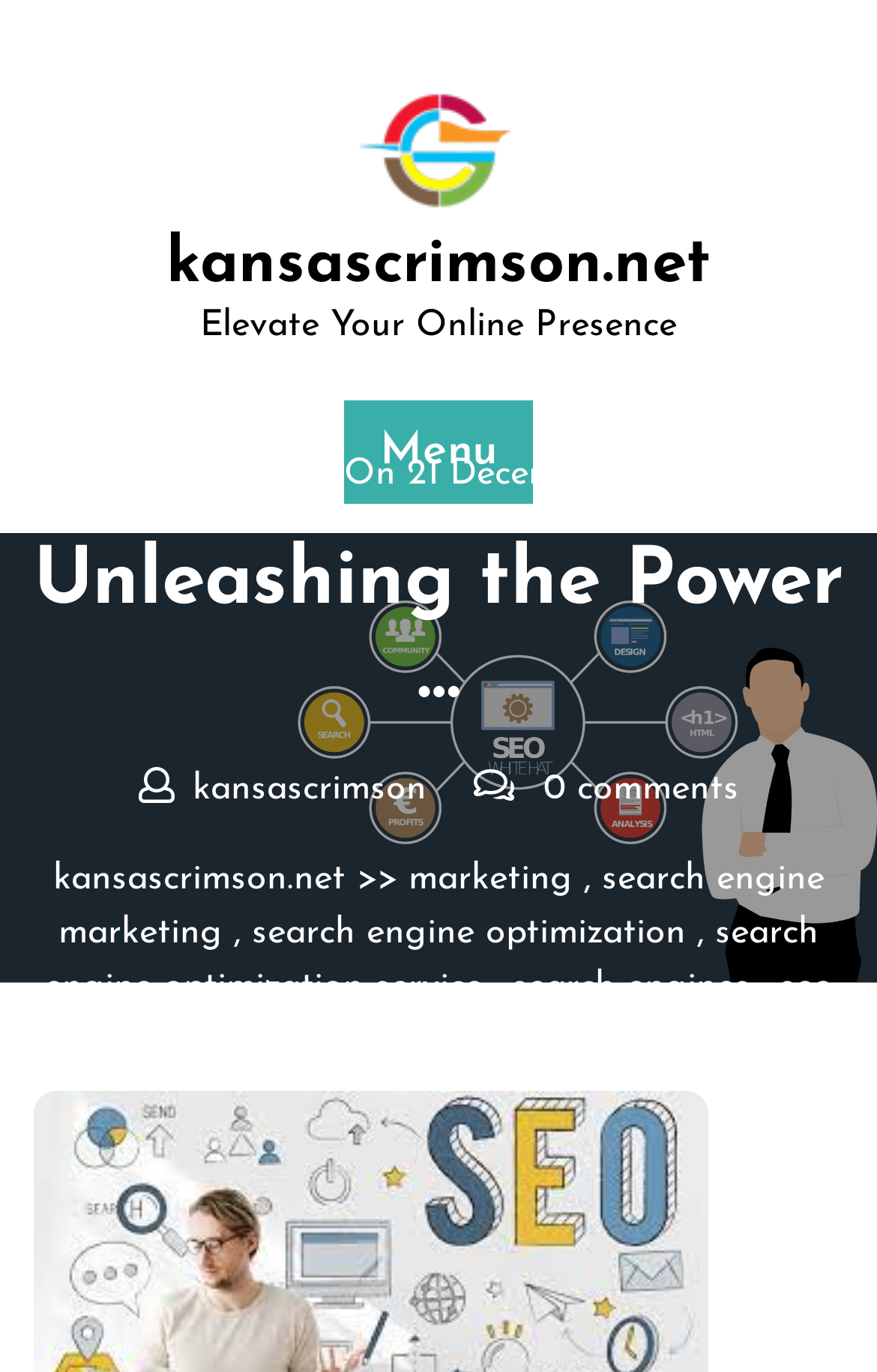Provide the bounding box coordinates of the HTML element described as: "Race Team". The bounding box coordinates should be four float numbers between 0 and 1, i.e., [left, top, right, bottom].

None